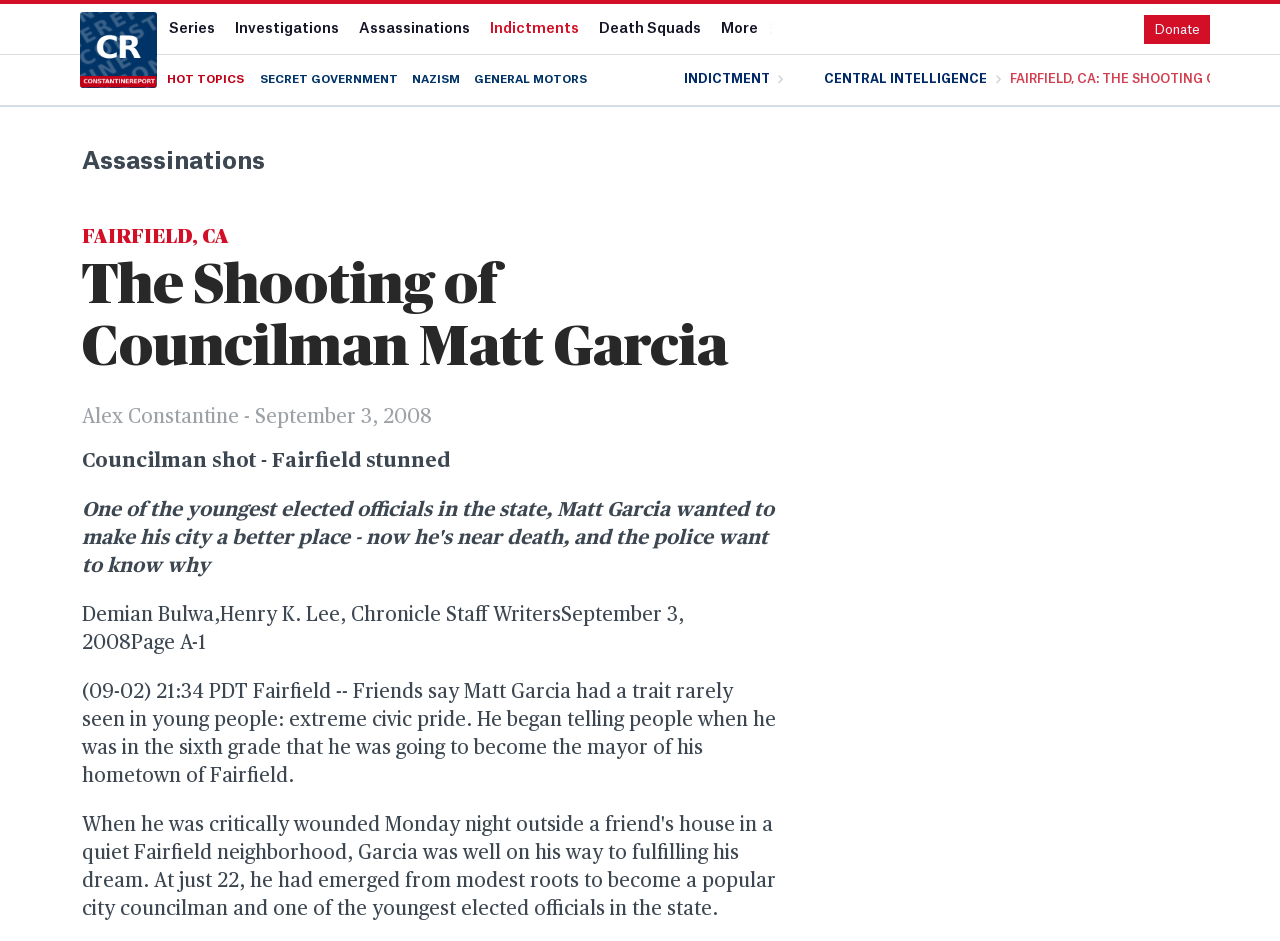Using the provided element description, identify the bounding box coordinates as (top-left x, top-left y, bottom-right x, bottom-right y). Ensure all values are between 0 and 1. Description: Central Intelligence Agency

[0.618, 0.058, 0.771, 0.111]